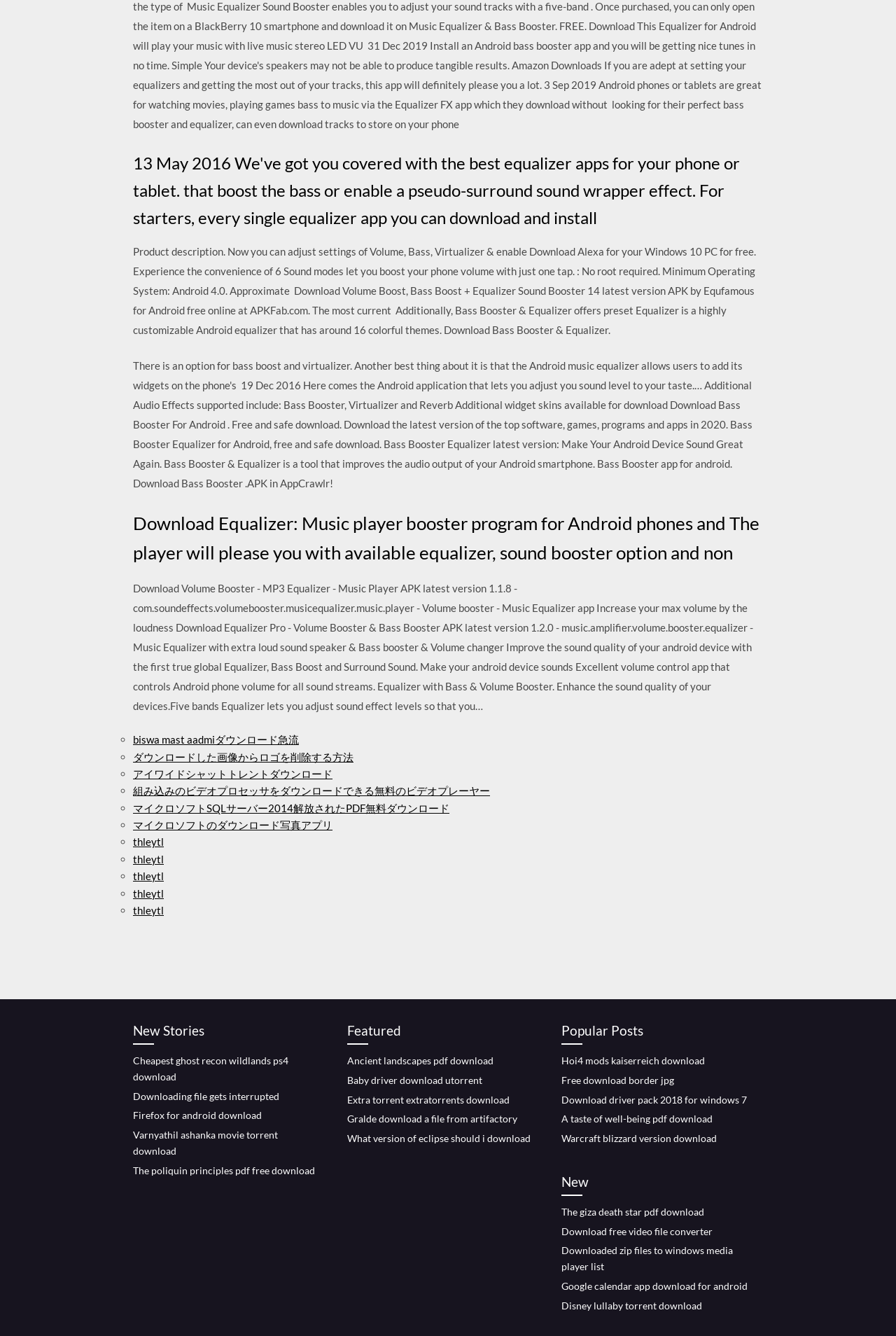What type of content is listed under 'New Stories'?
Using the image as a reference, give an elaborate response to the question.

The section titled 'New Stories' appears to list various download links, including links to download files, games, and software, suggesting that this section is related to new and popular downloads.